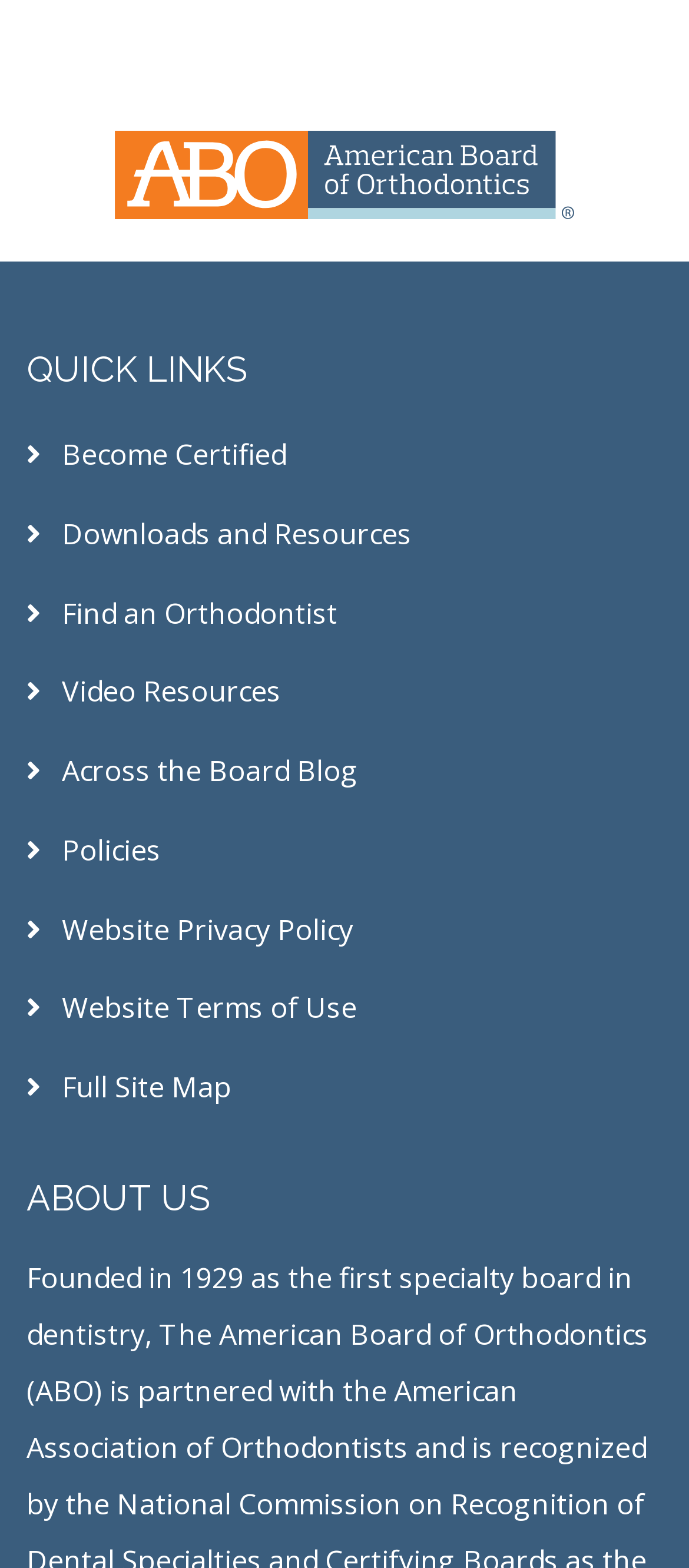Highlight the bounding box coordinates of the region I should click on to meet the following instruction: "Read Across the Board Blog".

[0.038, 0.47, 0.962, 0.513]